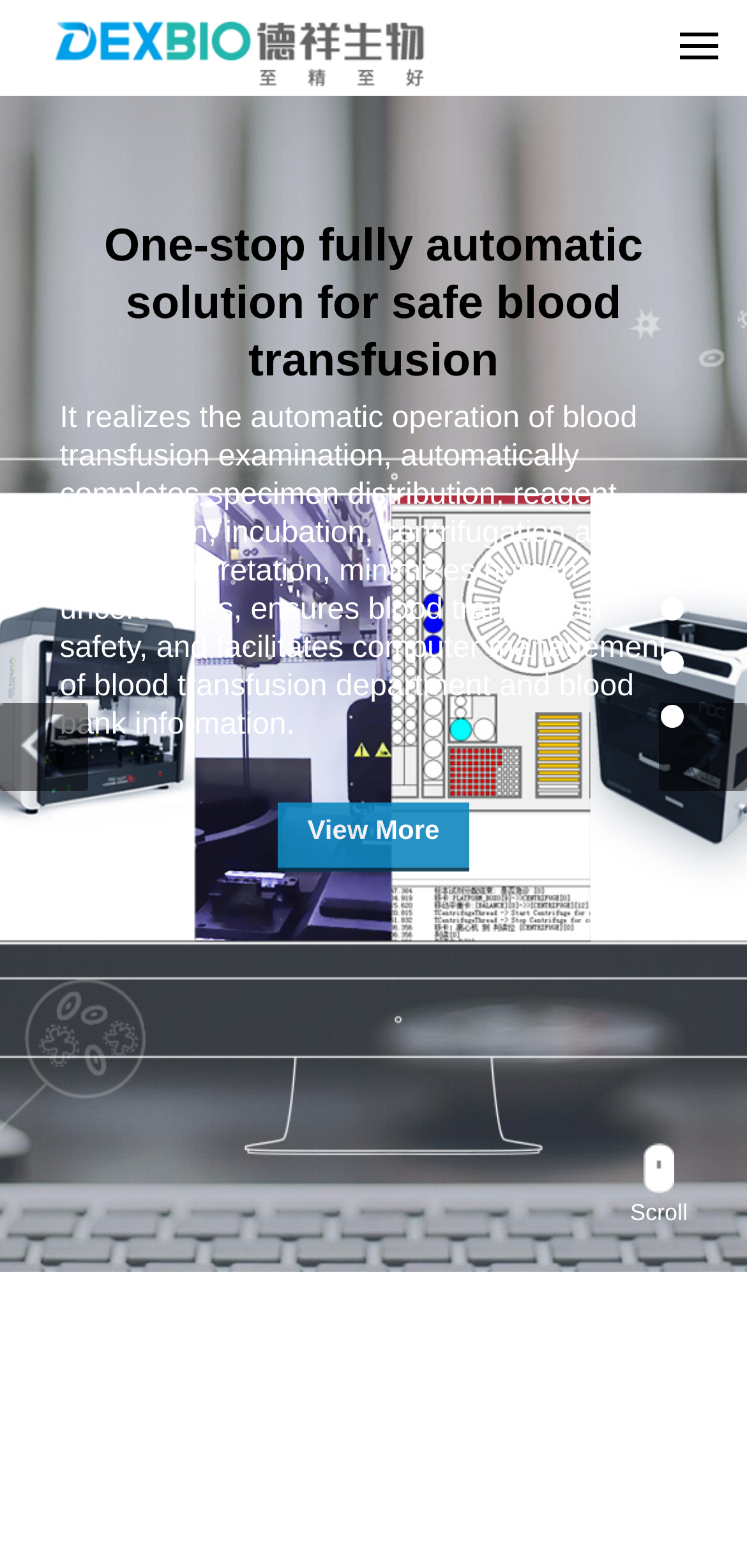Answer succinctly with a single word or phrase:
What are the main sections of the website?

About, News, Product, Contact